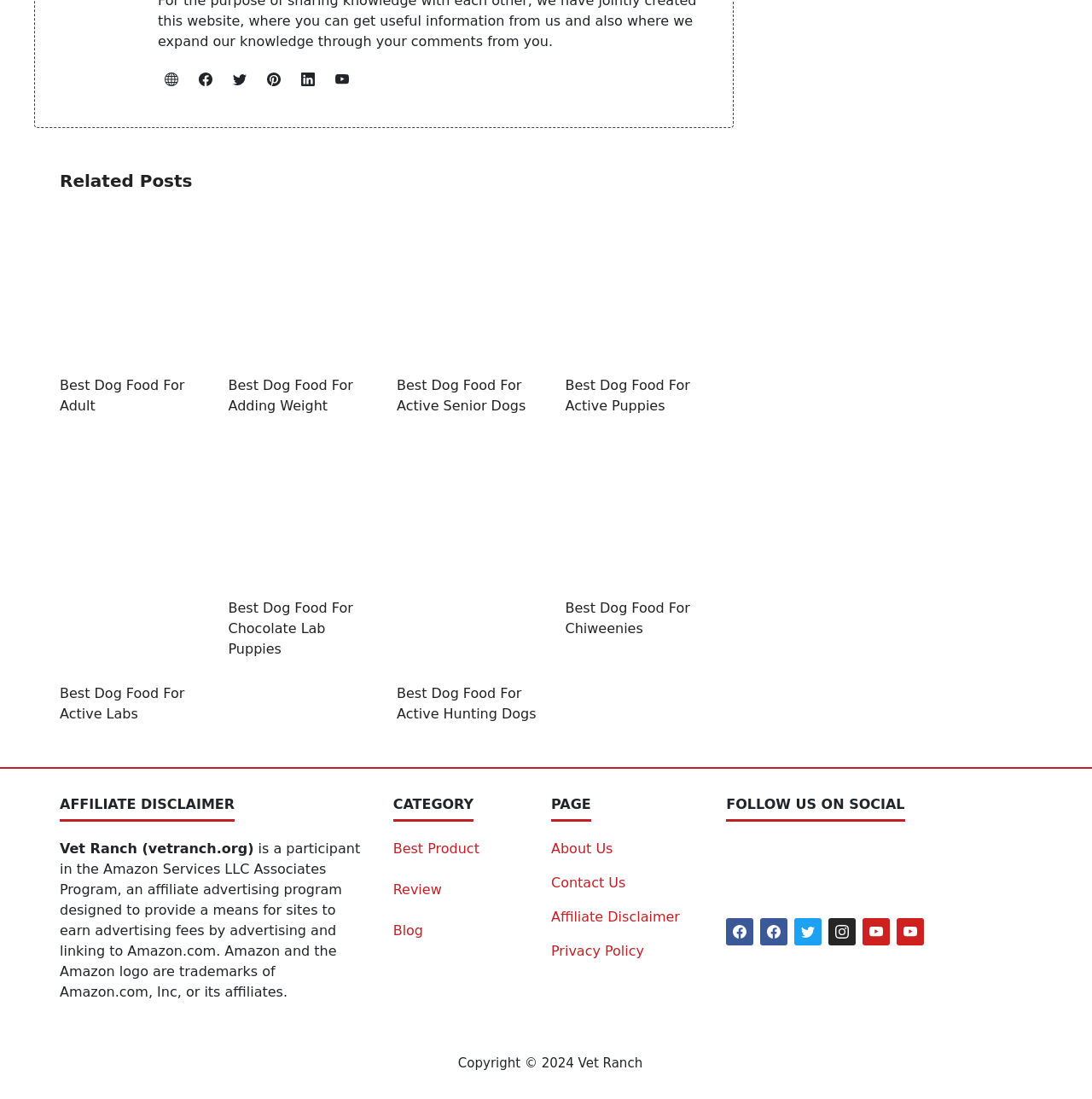How many links are in the first article?
From the screenshot, provide a brief answer in one word or phrase.

2